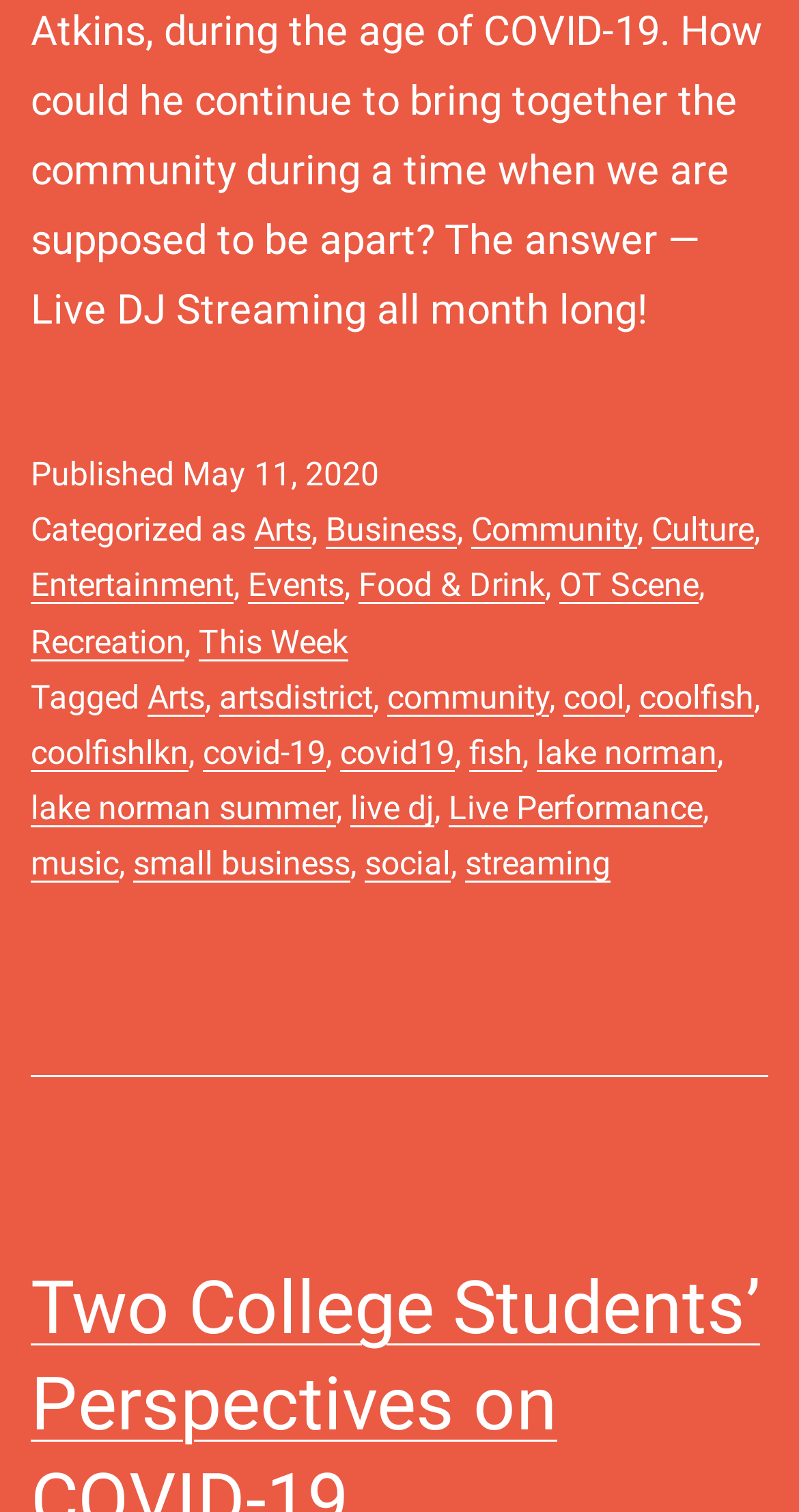Pinpoint the bounding box coordinates of the clickable element to carry out the following instruction: "Click on the 'music' link."

[0.038, 0.558, 0.149, 0.584]